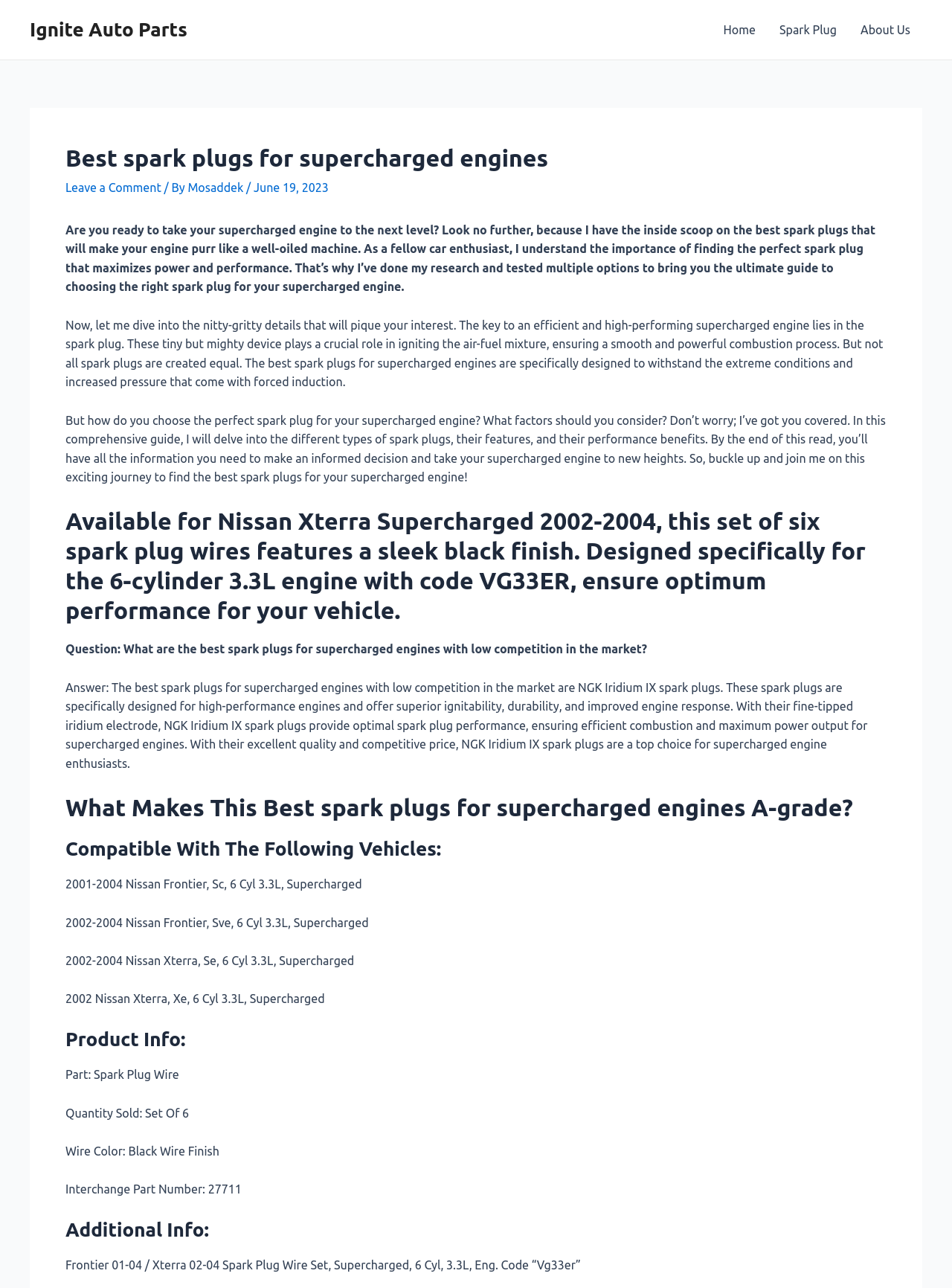Determine the bounding box coordinates for the UI element with the following description: "About Us". The coordinates should be four float numbers between 0 and 1, represented as [left, top, right, bottom].

[0.891, 0.0, 0.969, 0.046]